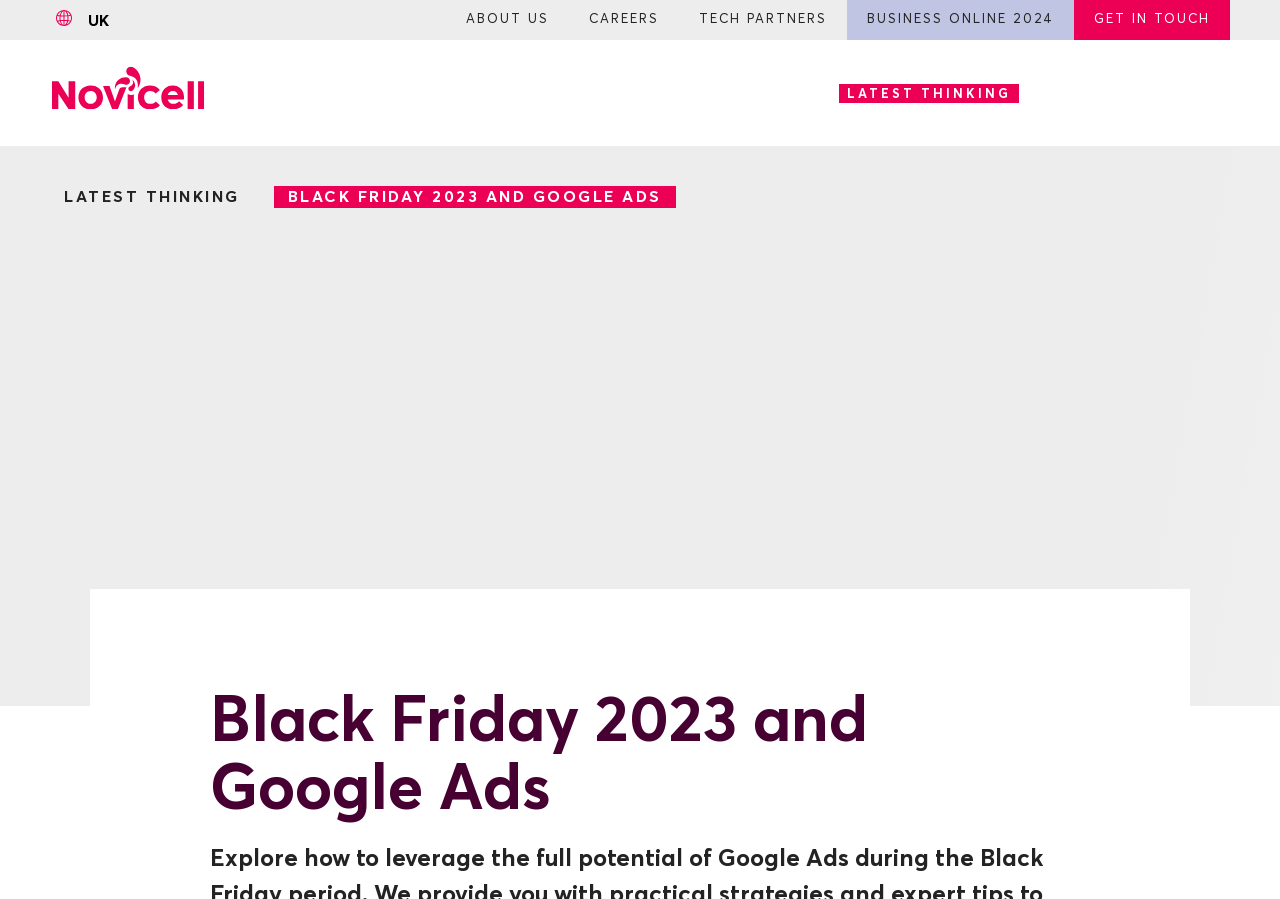Identify the bounding box coordinates for the UI element described by the following text: "parent_node: SERVICES aria-label="Open search"". Provide the coordinates as four float numbers between 0 and 1, in the format [left, top, right, bottom].

[0.926, 0.062, 0.961, 0.145]